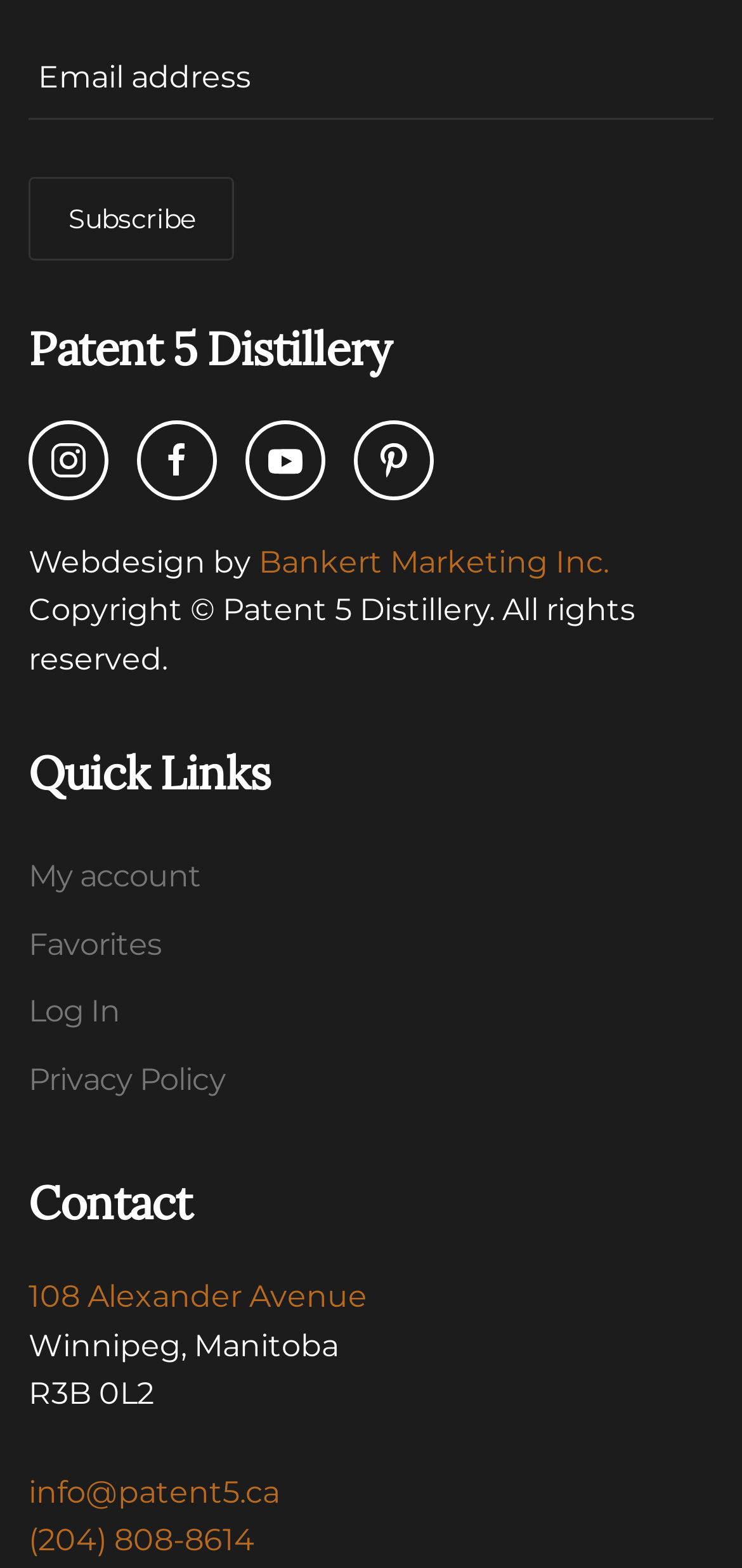Kindly determine the bounding box coordinates for the area that needs to be clicked to execute this instruction: "Enter email address".

[0.038, 0.022, 0.962, 0.077]